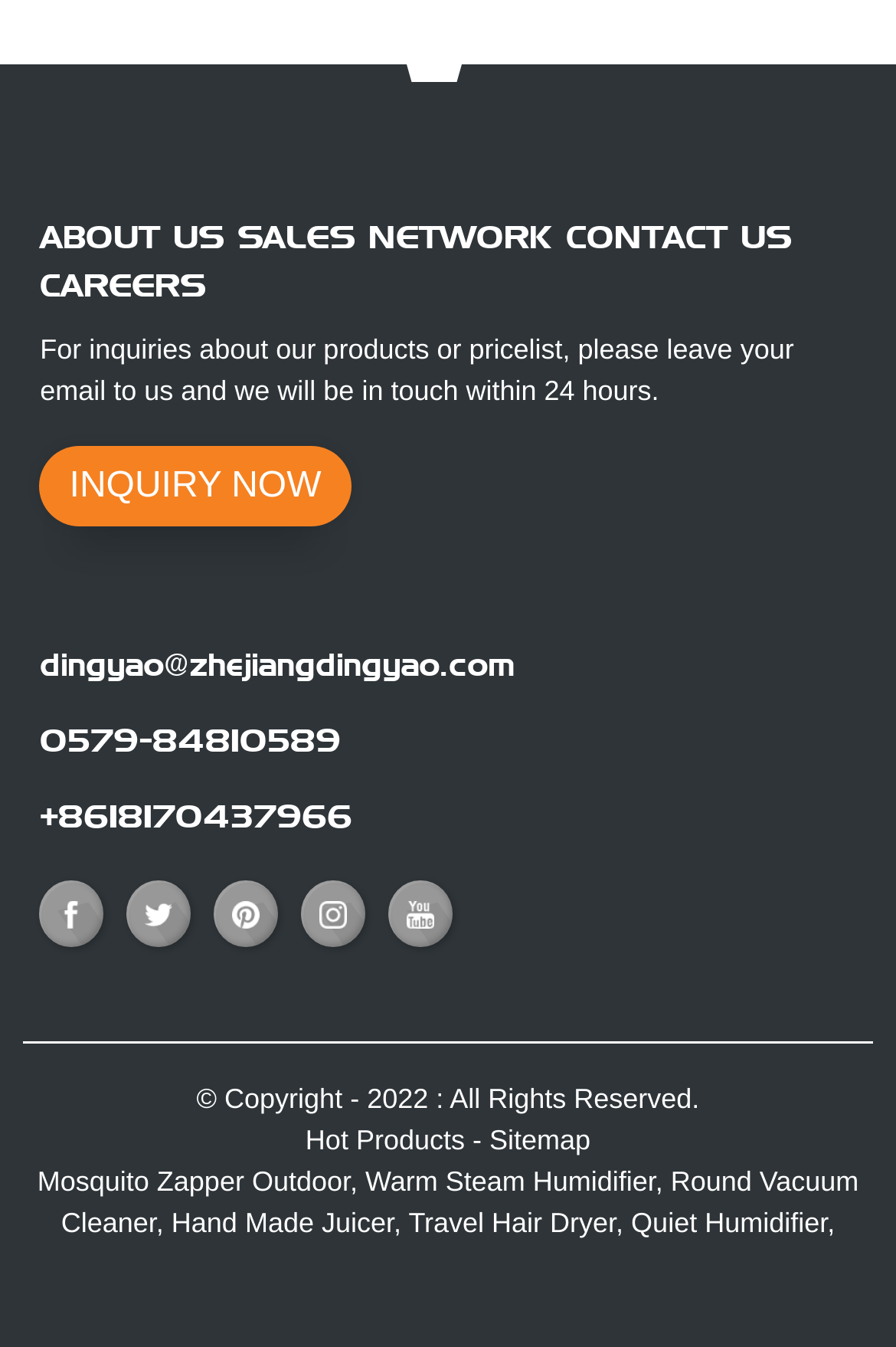Carefully observe the image and respond to the question with a detailed answer:
What is the email address for inquiries?

I looked for the email address by searching for the text 'For inquiries about our products or pricelist, please leave your email to us...' and found the email address 'dingyao@zhejiangdingyao.com' below it.